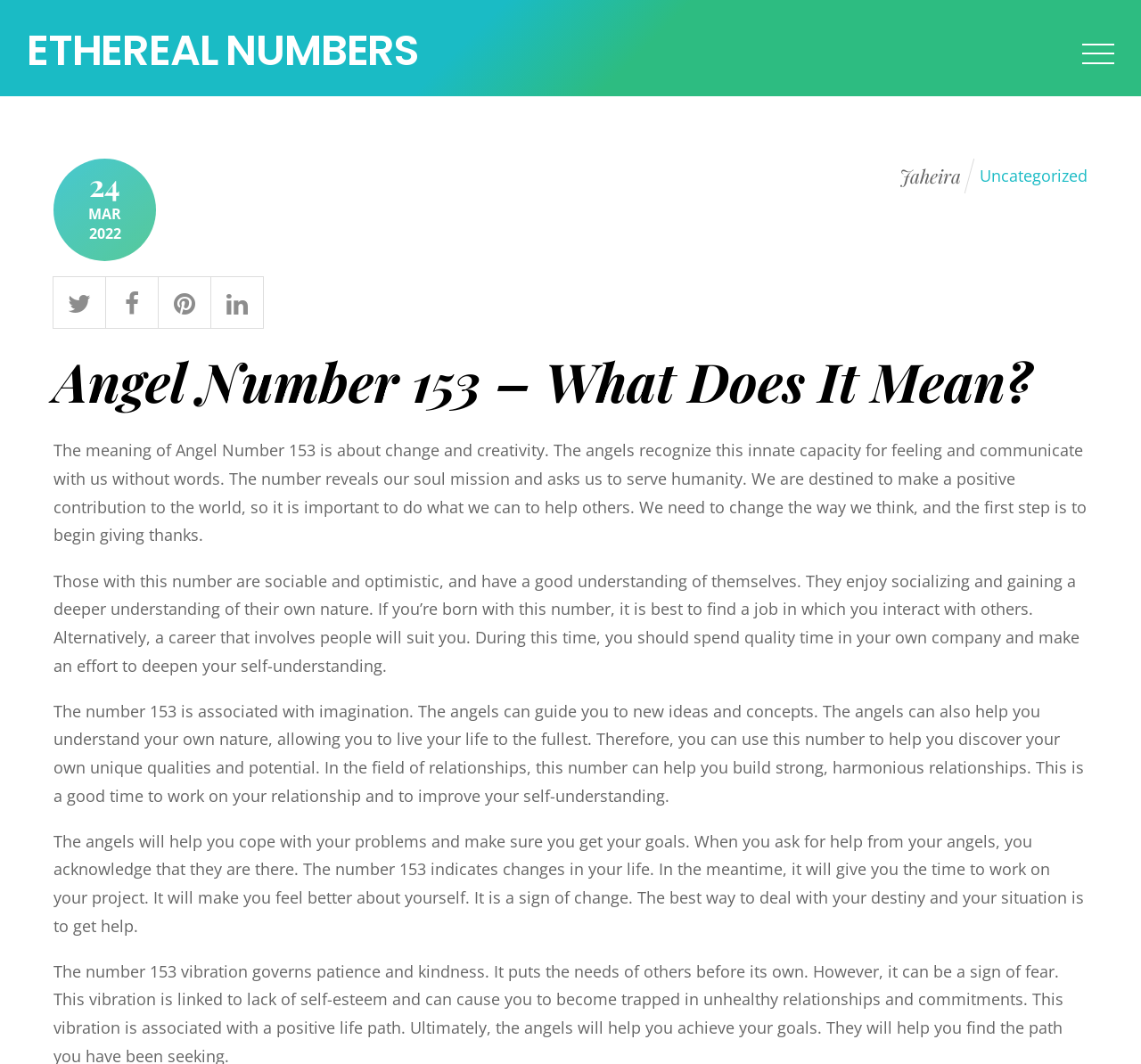Pinpoint the bounding box coordinates of the clickable area needed to execute the instruction: "Share the article on social media using the '' icon". The coordinates should be specified as four float numbers between 0 and 1, i.e., [left, top, right, bottom].

[0.046, 0.266, 0.093, 0.298]